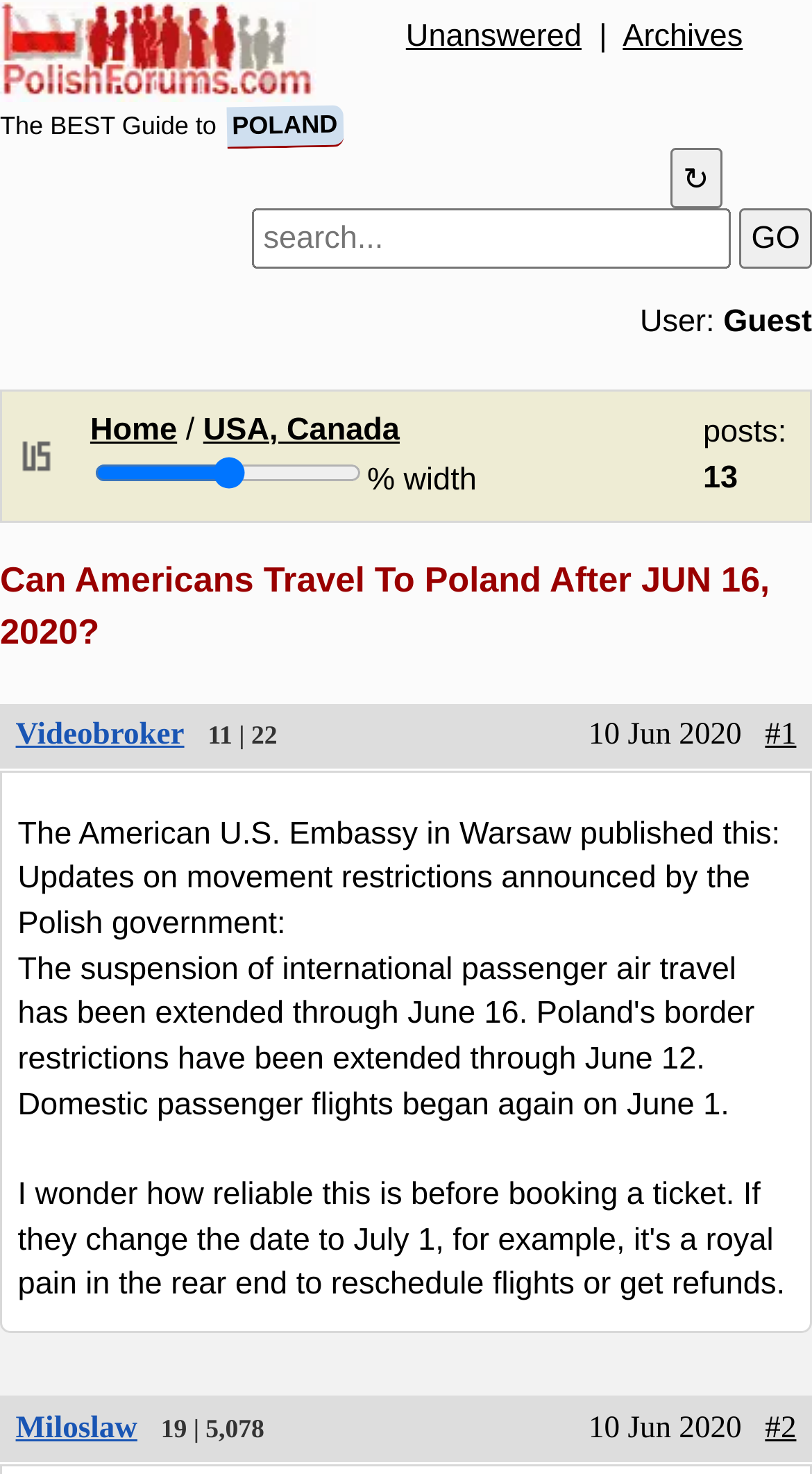Given the webpage screenshot, identify the bounding box of the UI element that matches this description: "#1".

[0.942, 0.487, 0.981, 0.51]